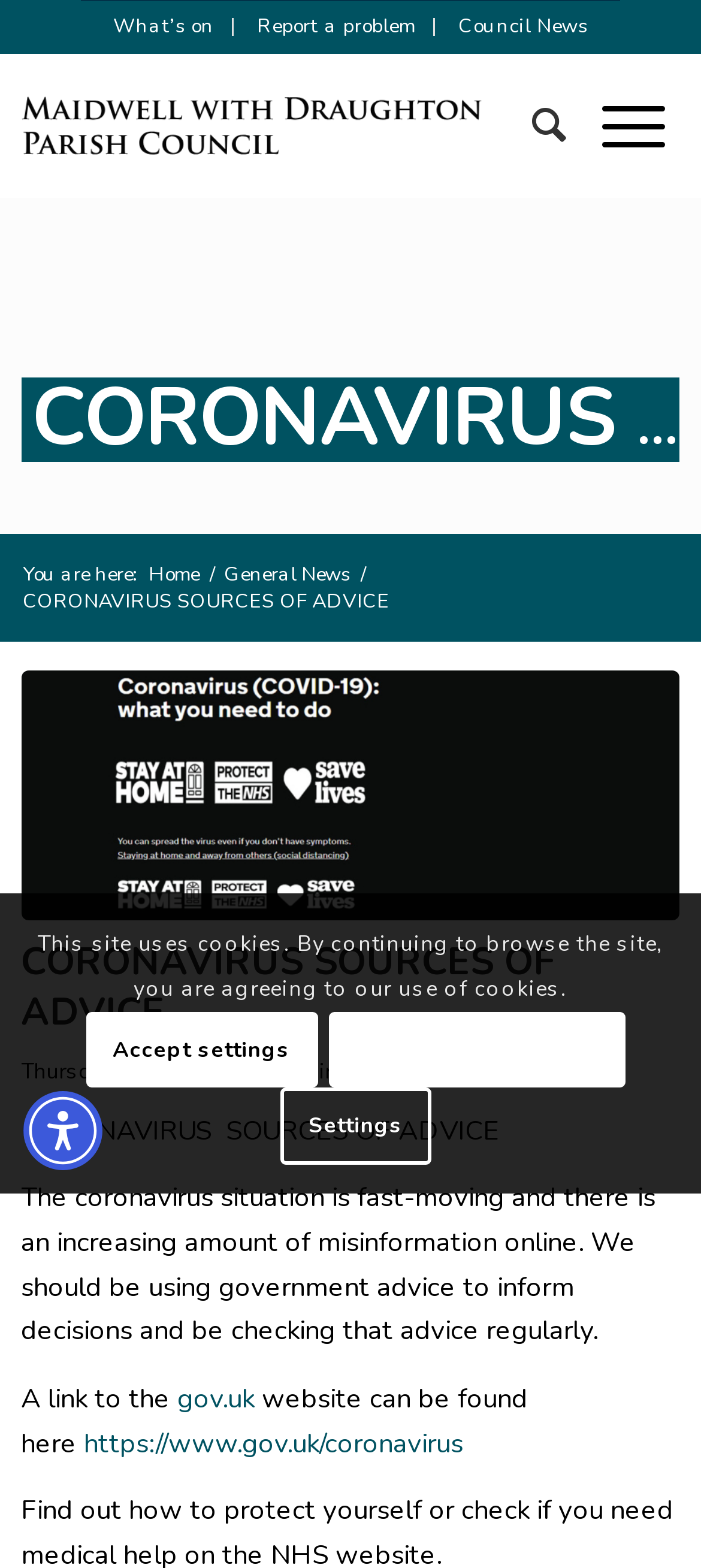Locate the bounding box coordinates of the element that should be clicked to execute the following instruction: "Read Council News".

[0.654, 0.0, 0.839, 0.033]